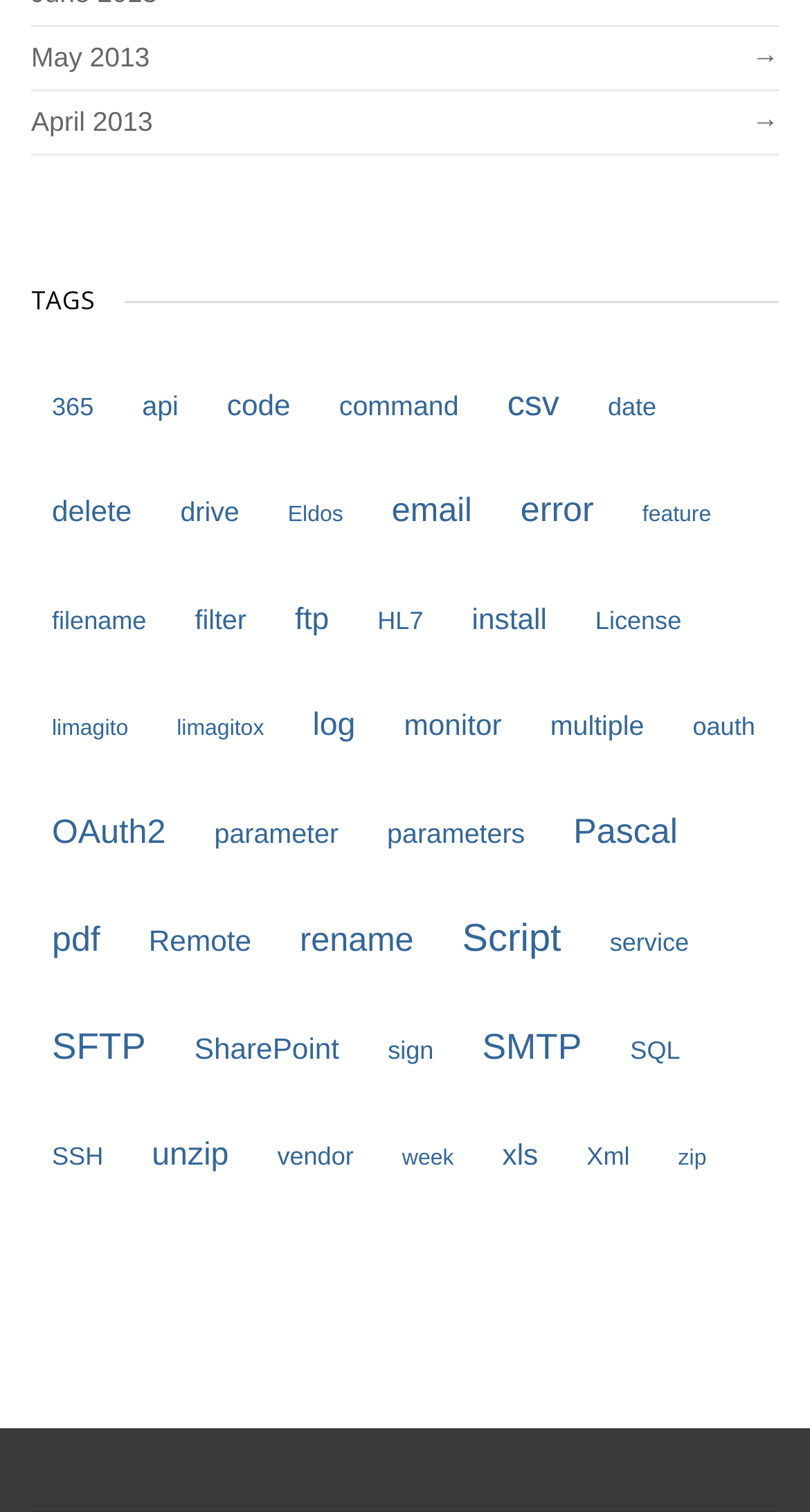Please identify the bounding box coordinates of the element on the webpage that should be clicked to follow this instruction: "Browse code related items". The bounding box coordinates should be given as four float numbers between 0 and 1, formatted as [left, top, right, bottom].

[0.255, 0.241, 0.384, 0.296]